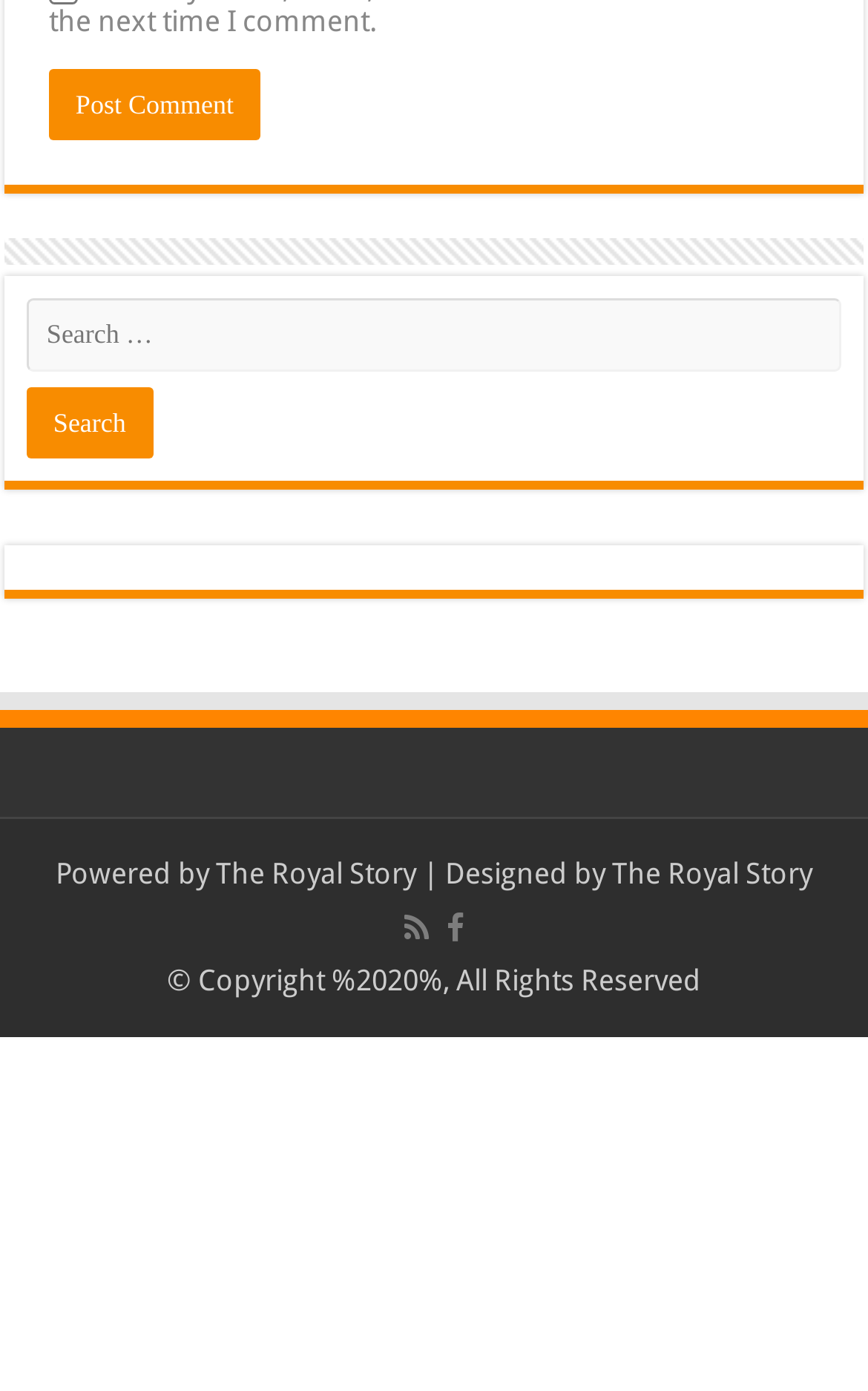Determine the bounding box coordinates of the region that needs to be clicked to achieve the task: "Visit 'The Royal Story'".

[0.249, 0.615, 0.479, 0.639]